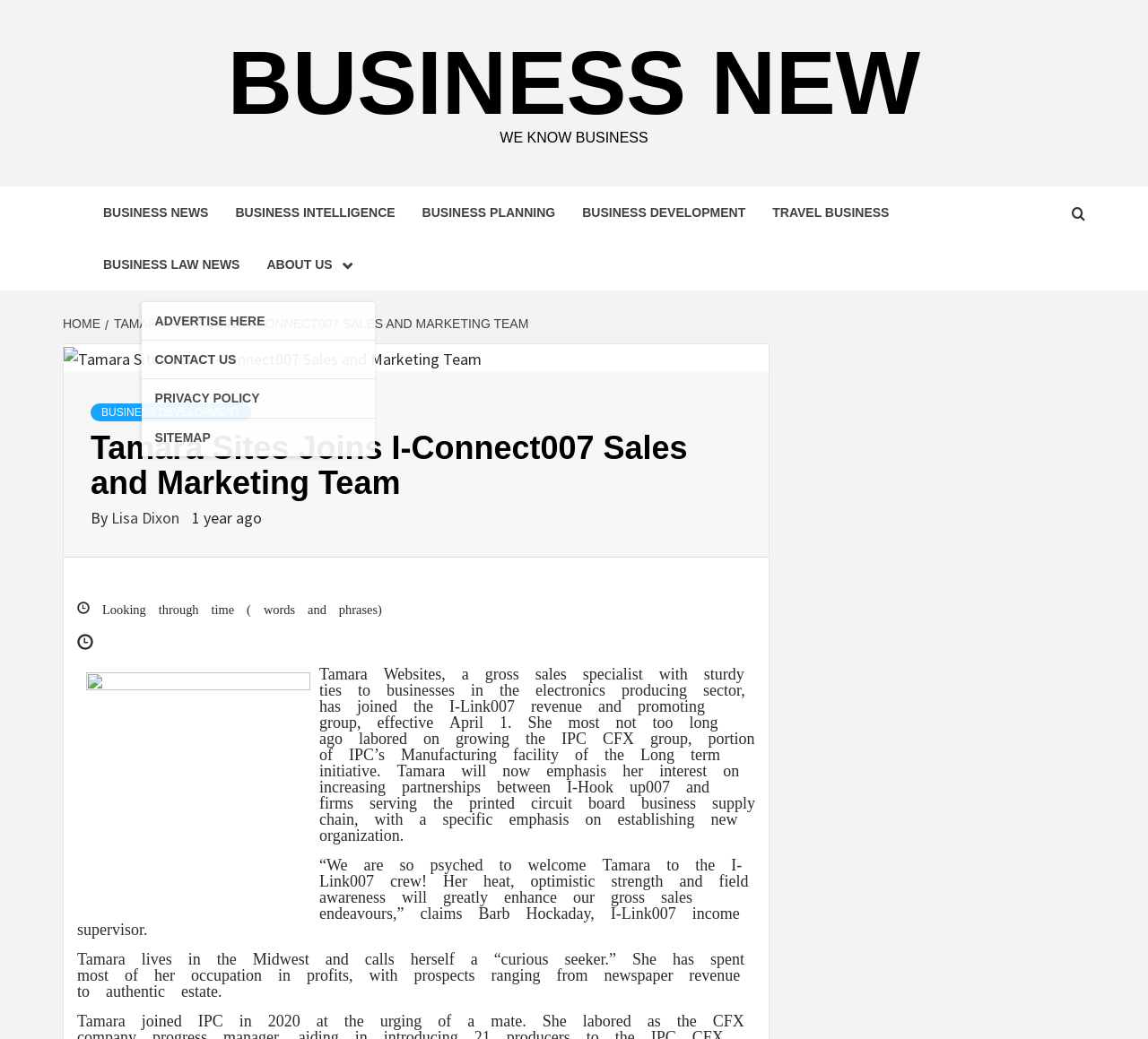Determine the bounding box coordinates of the clickable region to follow the instruction: "Click Lisa Dixon".

[0.097, 0.488, 0.159, 0.508]